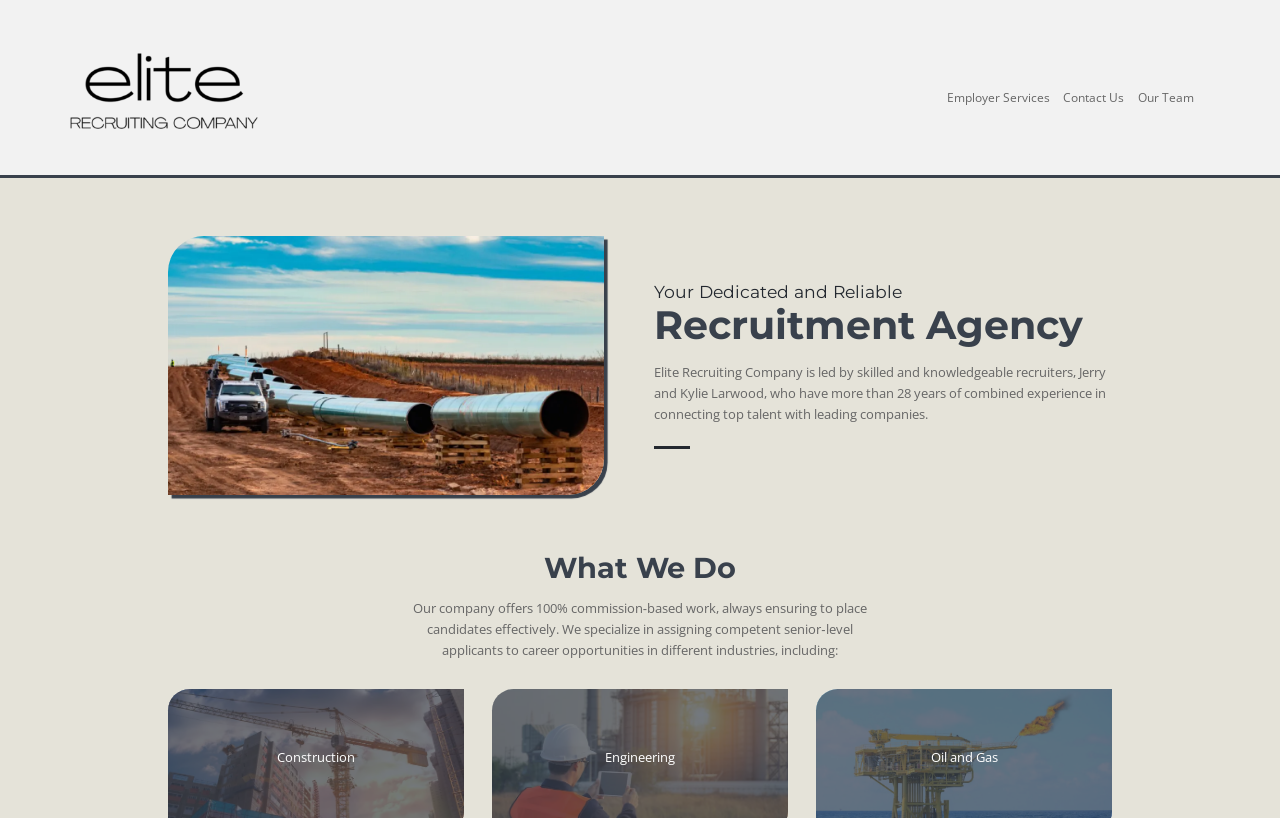Determine and generate the text content of the webpage's headline.

Your Dedicated and Reliable
Recruitment Agency